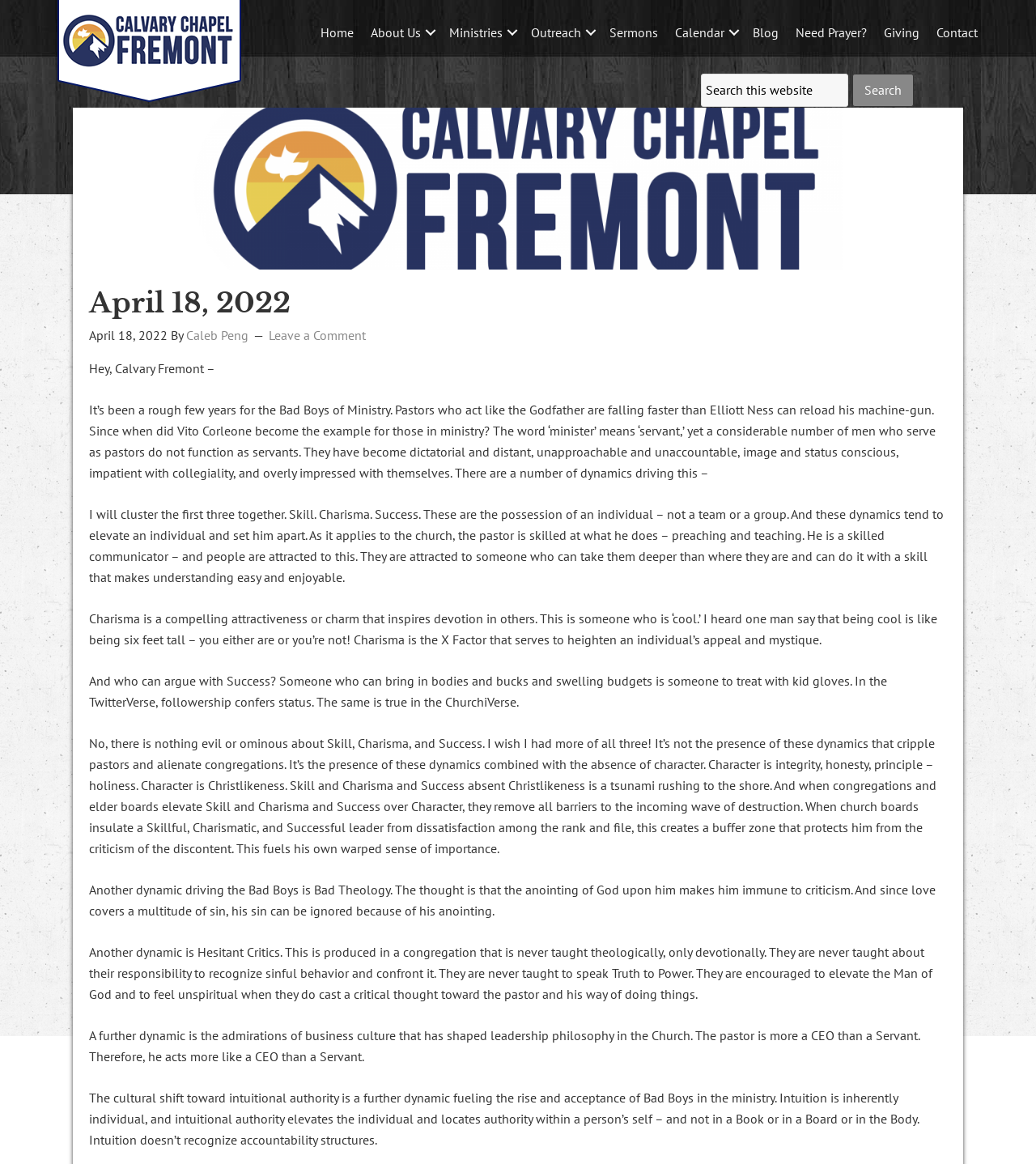With reference to the screenshot, provide a detailed response to the question below:
What is the purpose of the search box?

The search box is located at the top right corner of the webpage with a bounding box coordinate of [0.677, 0.056, 0.952, 0.092]. The search box has a placeholder text 'Search this website', which indicates its purpose is to allow users to search for content within the website.